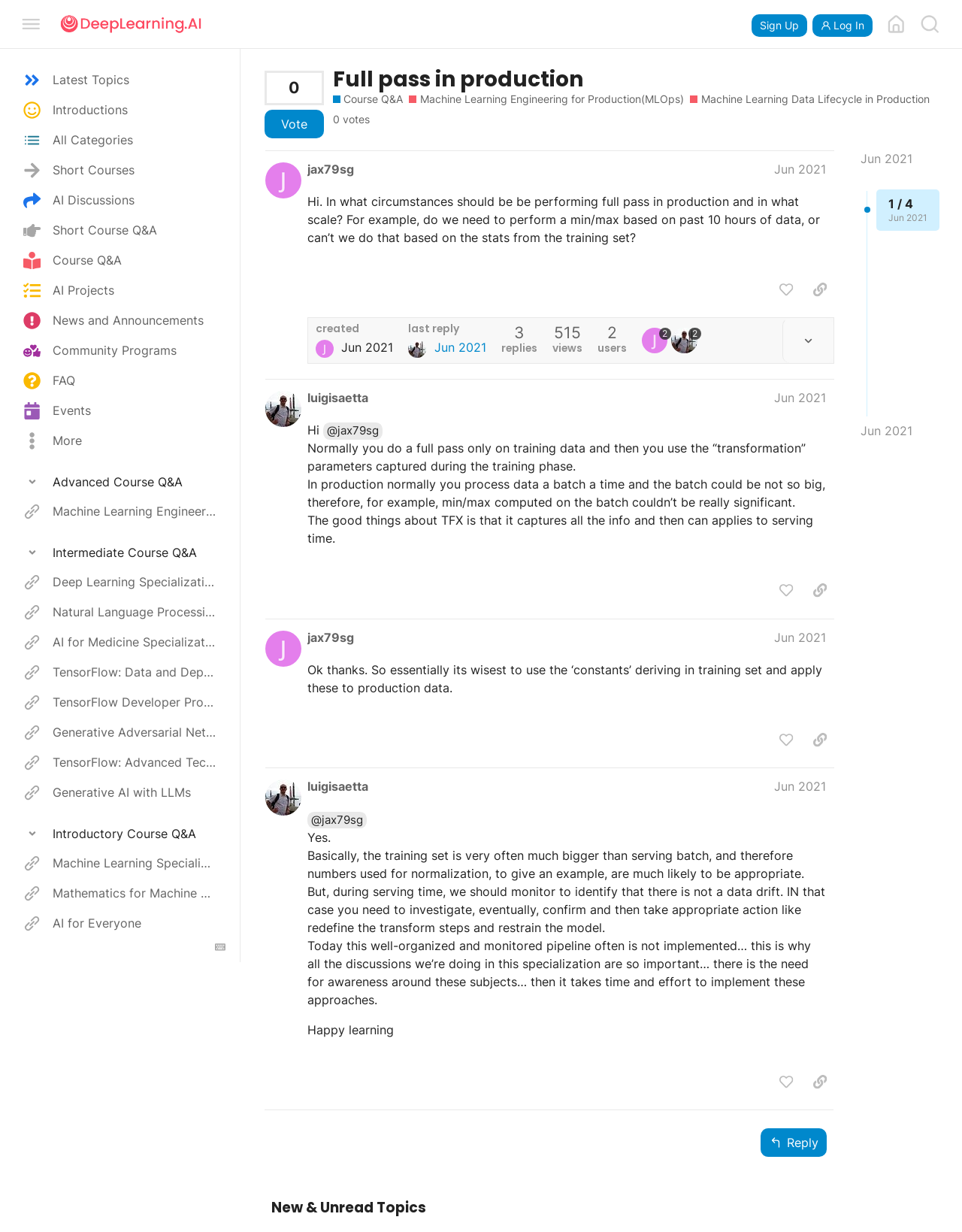Can you pinpoint the bounding box coordinates for the clickable element required for this instruction: "Click the 'More' button"? The coordinates should be four float numbers between 0 and 1, i.e., [left, top, right, bottom].

[0.0, 0.346, 0.251, 0.37]